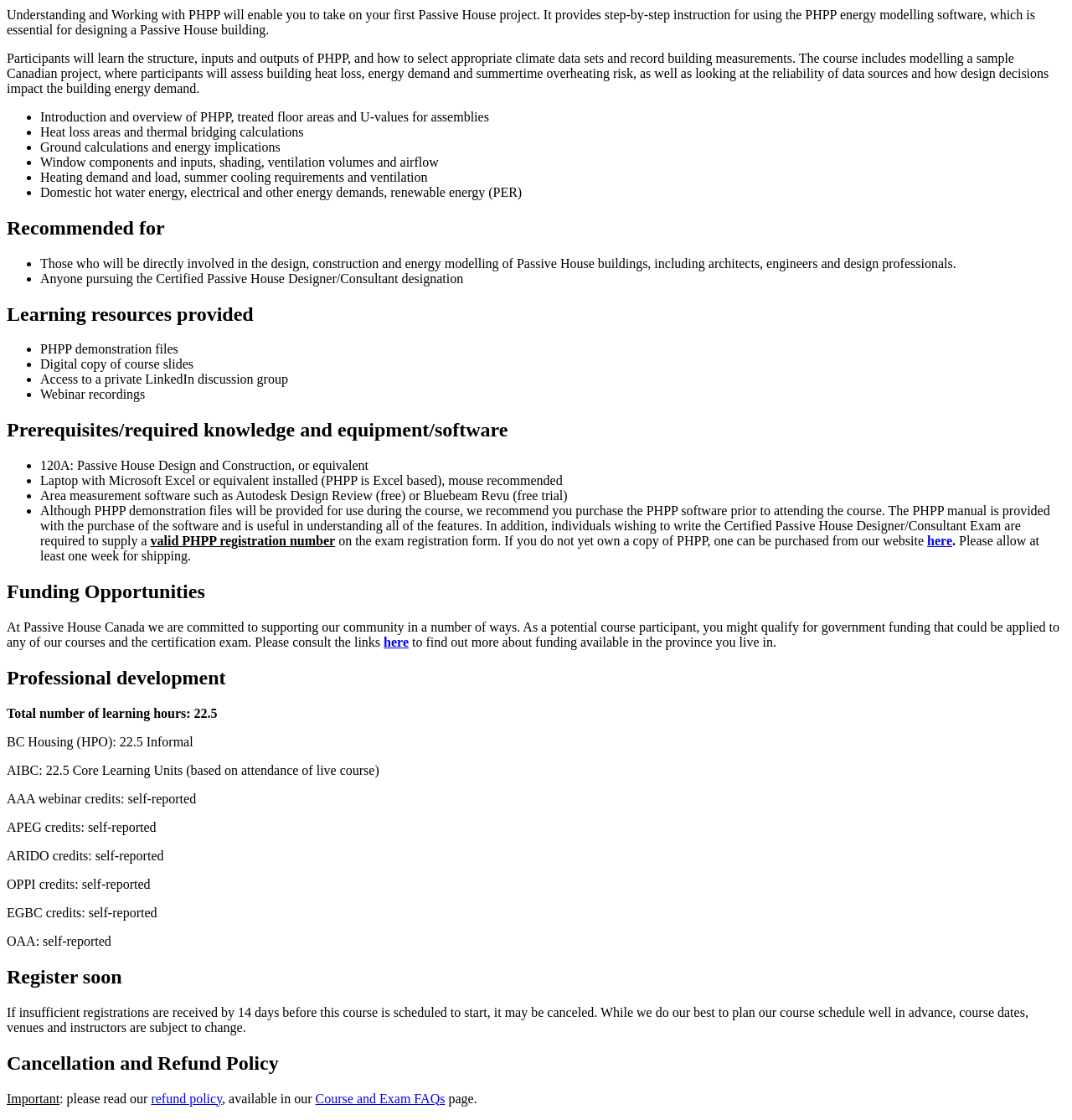Based on the element description, predict the bounding box coordinates (top-left x, top-left y, bottom-right x, bottom-right y) for the UI element in the screenshot: Course and Exam FAQs

[0.294, 0.974, 0.415, 0.987]